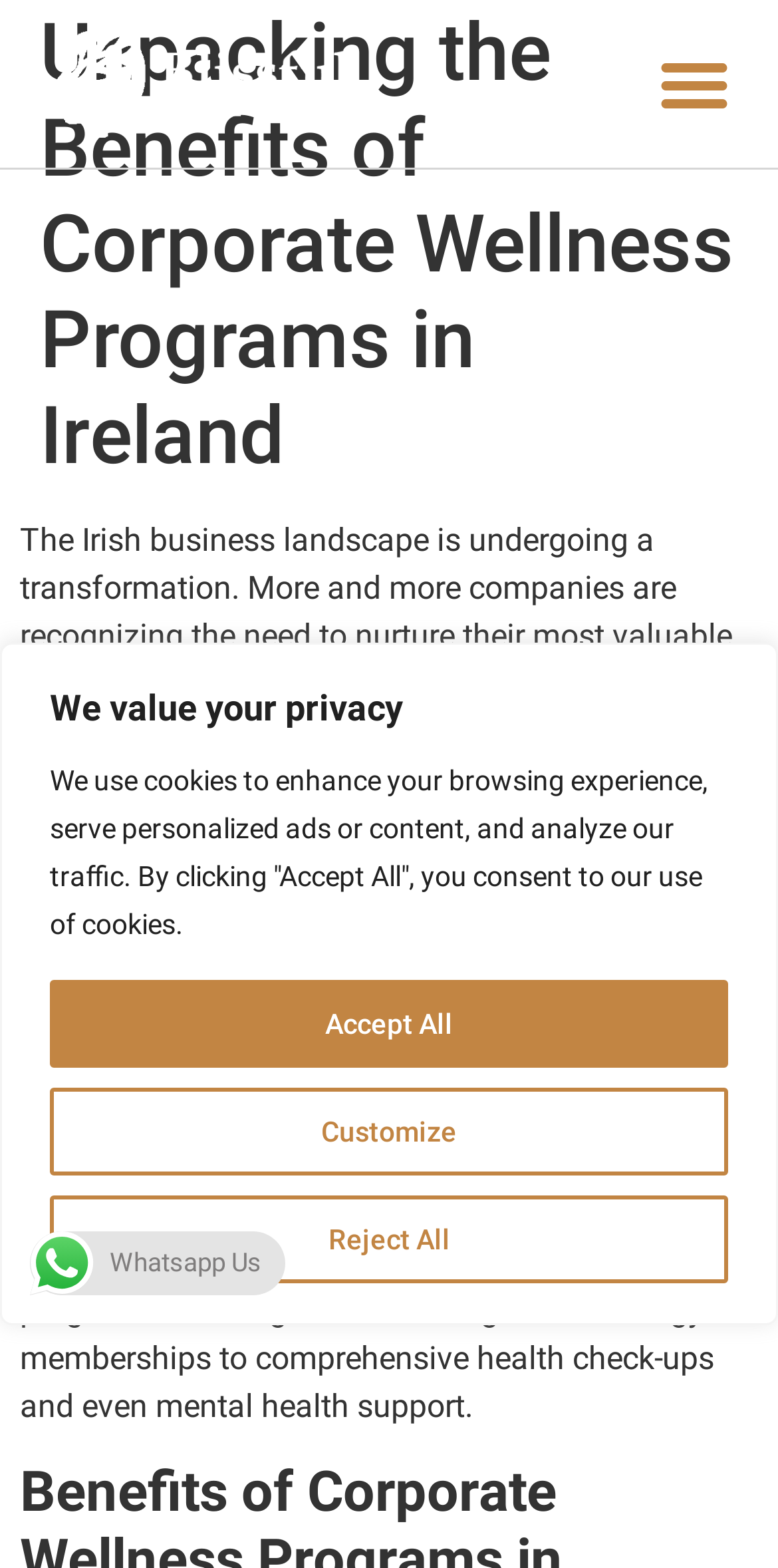Could you identify the text that serves as the heading for this webpage?

Unpacking the Benefits of Corporate Wellness Programs in Ireland